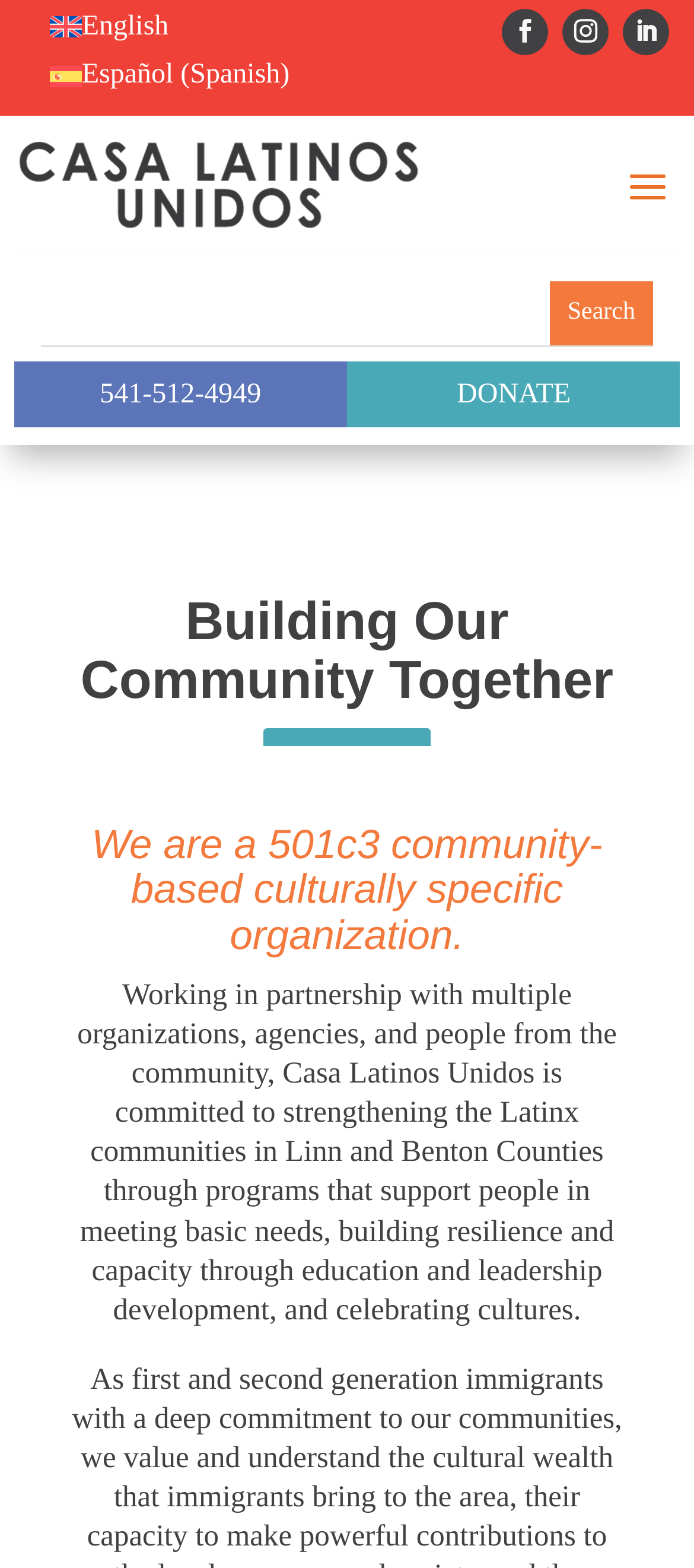Please identify the bounding box coordinates of the area that needs to be clicked to follow this instruction: "Switch to English".

[0.046, 0.002, 0.269, 0.033]